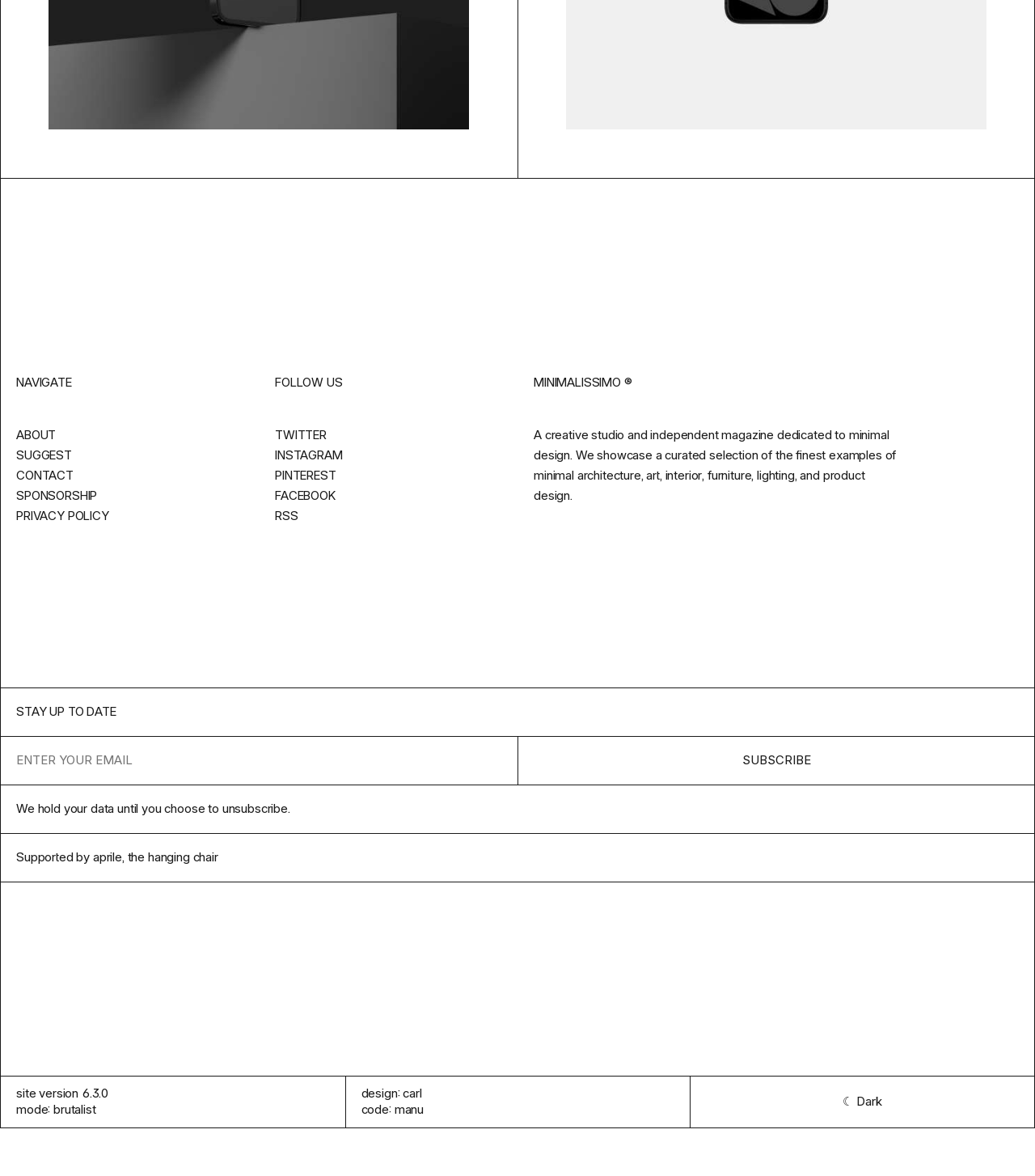Highlight the bounding box coordinates of the region I should click on to meet the following instruction: "Follow on Twitter".

[0.266, 0.363, 0.316, 0.376]